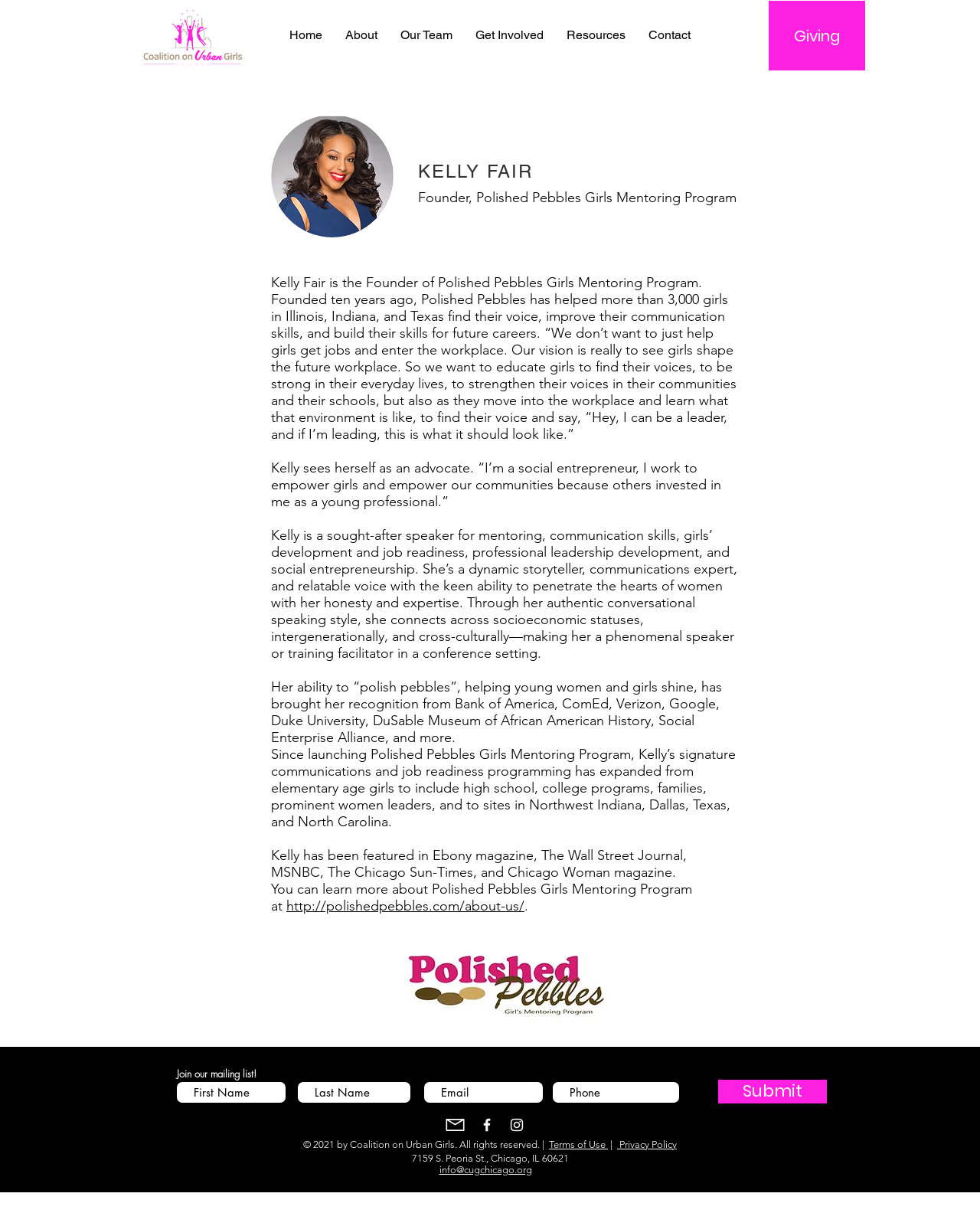Please identify the bounding box coordinates of the element's region that should be clicked to execute the following instruction: "Read the 'RELATED POSTS' section". The bounding box coordinates must be four float numbers between 0 and 1, i.e., [left, top, right, bottom].

None